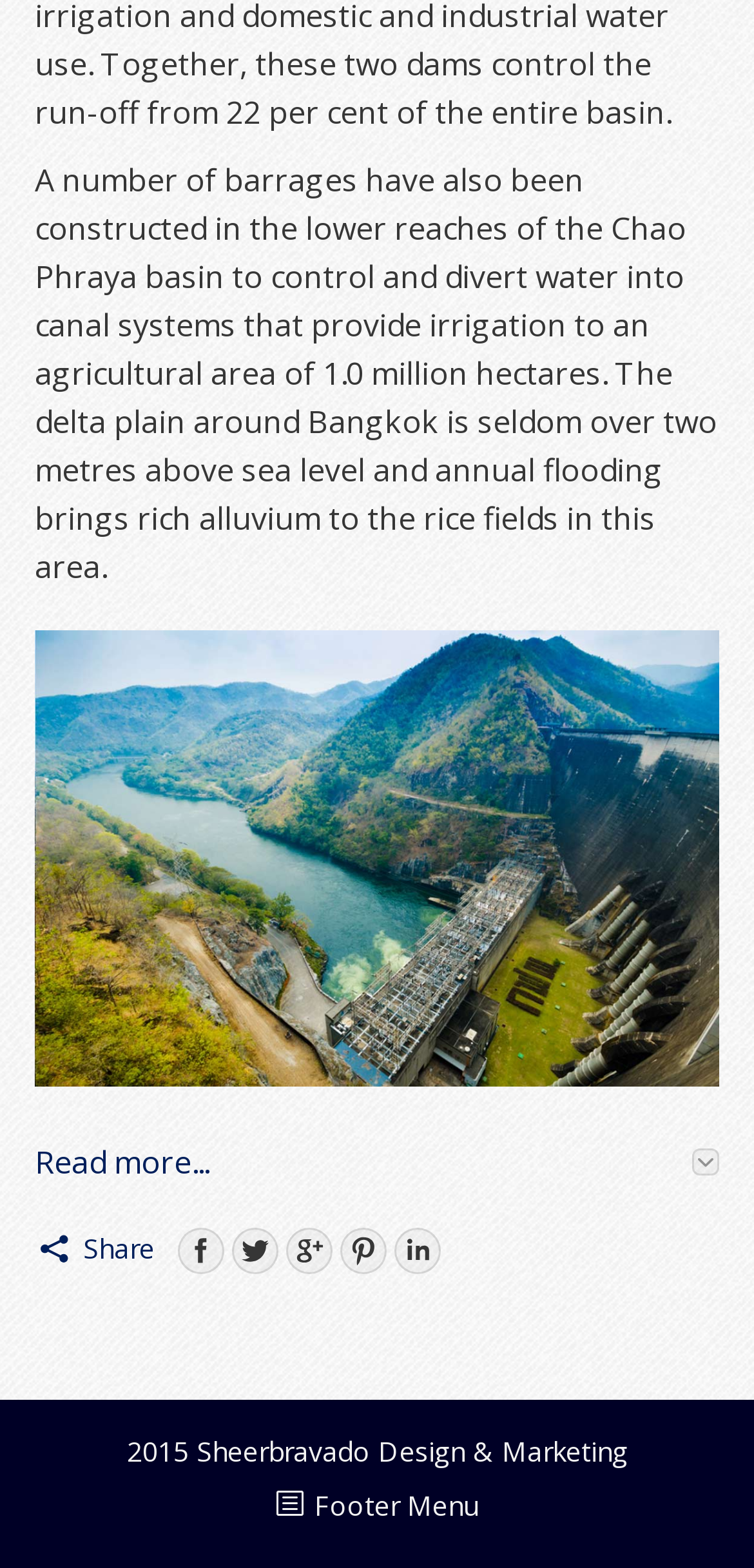What is the year mentioned in the footer?
Please provide a single word or phrase based on the screenshot.

2015